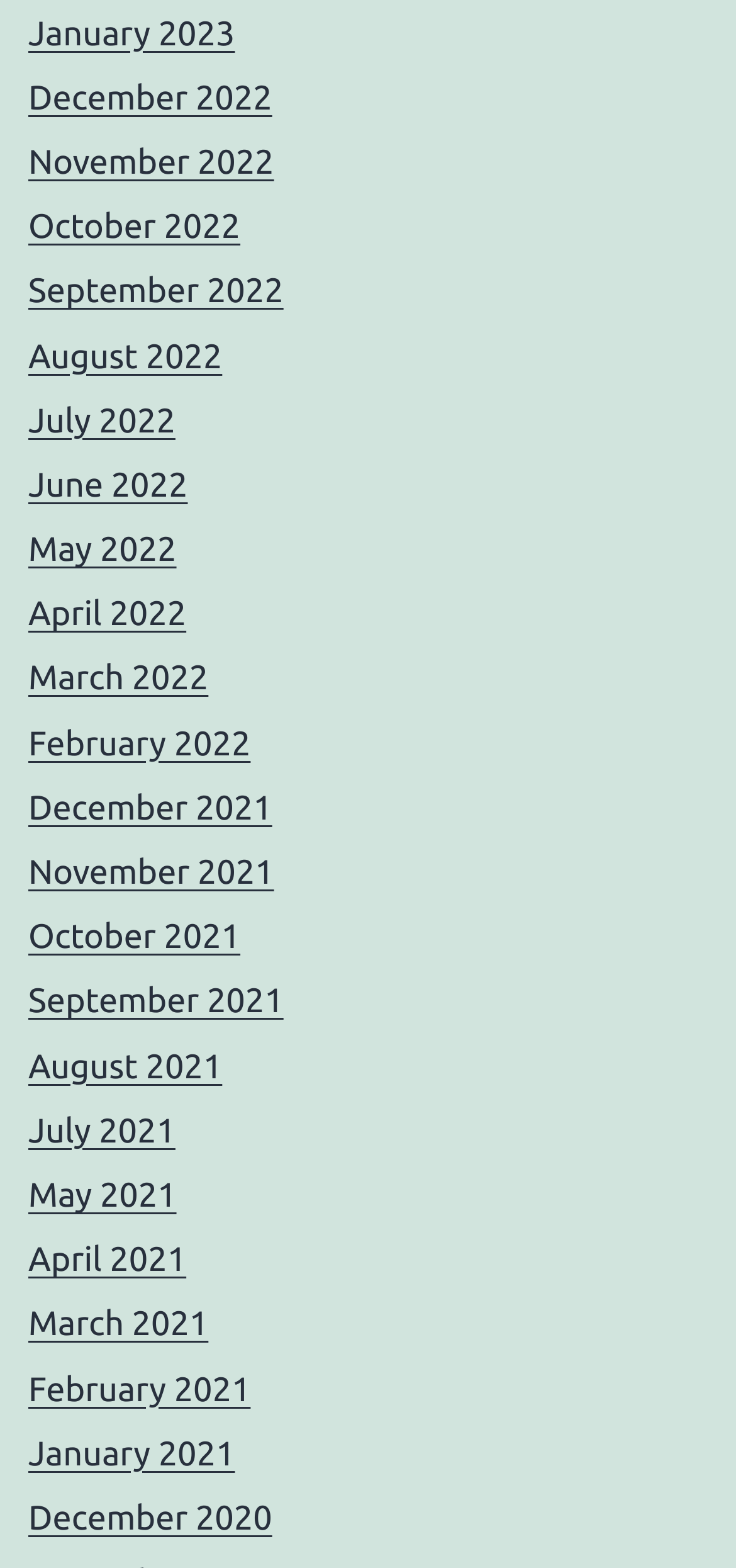Provide the bounding box coordinates of the section that needs to be clicked to accomplish the following instruction: "Check October 2022."

[0.038, 0.133, 0.327, 0.157]